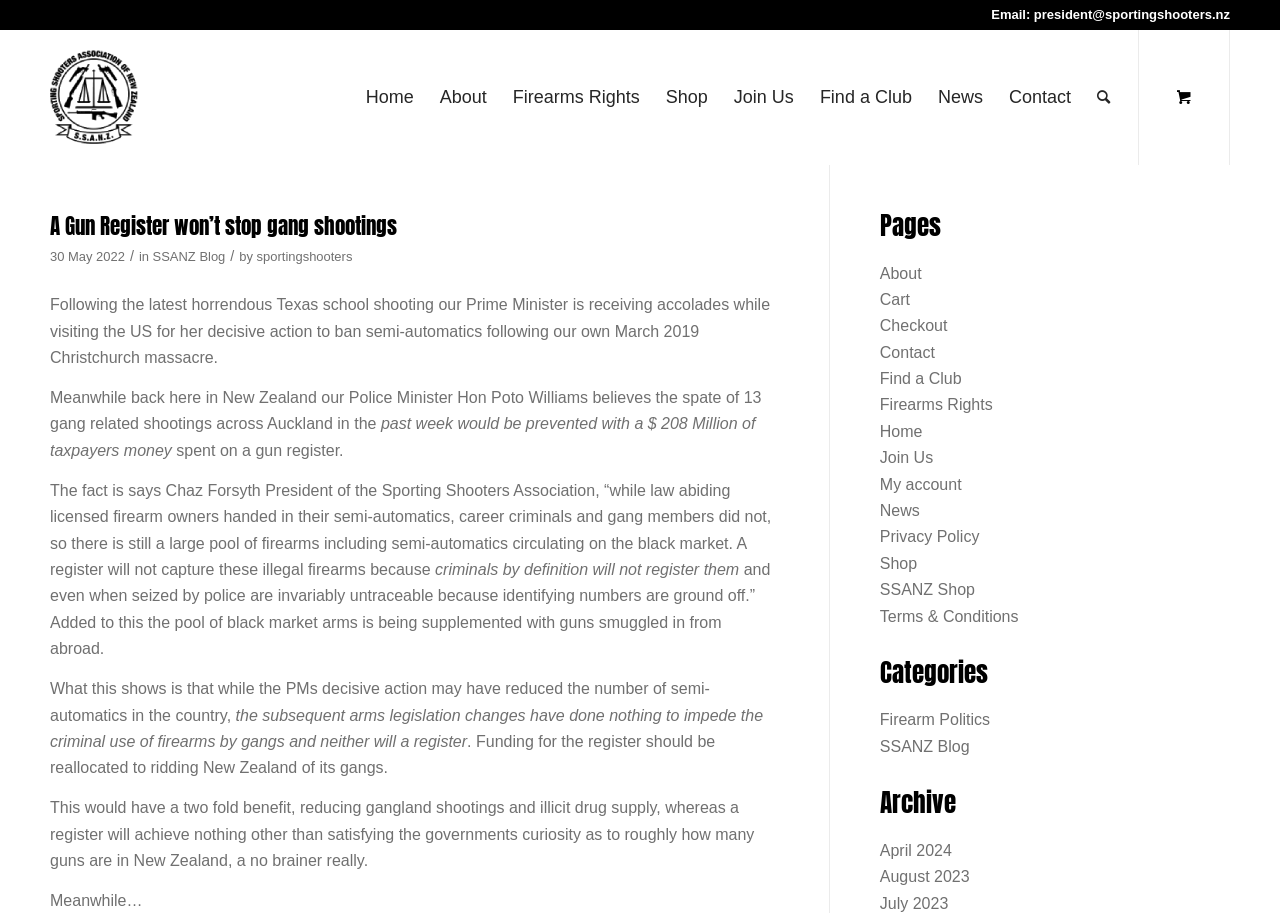Provide the bounding box coordinates of the section that needs to be clicked to accomplish the following instruction: "Contact the president via email."

[0.808, 0.008, 0.961, 0.024]